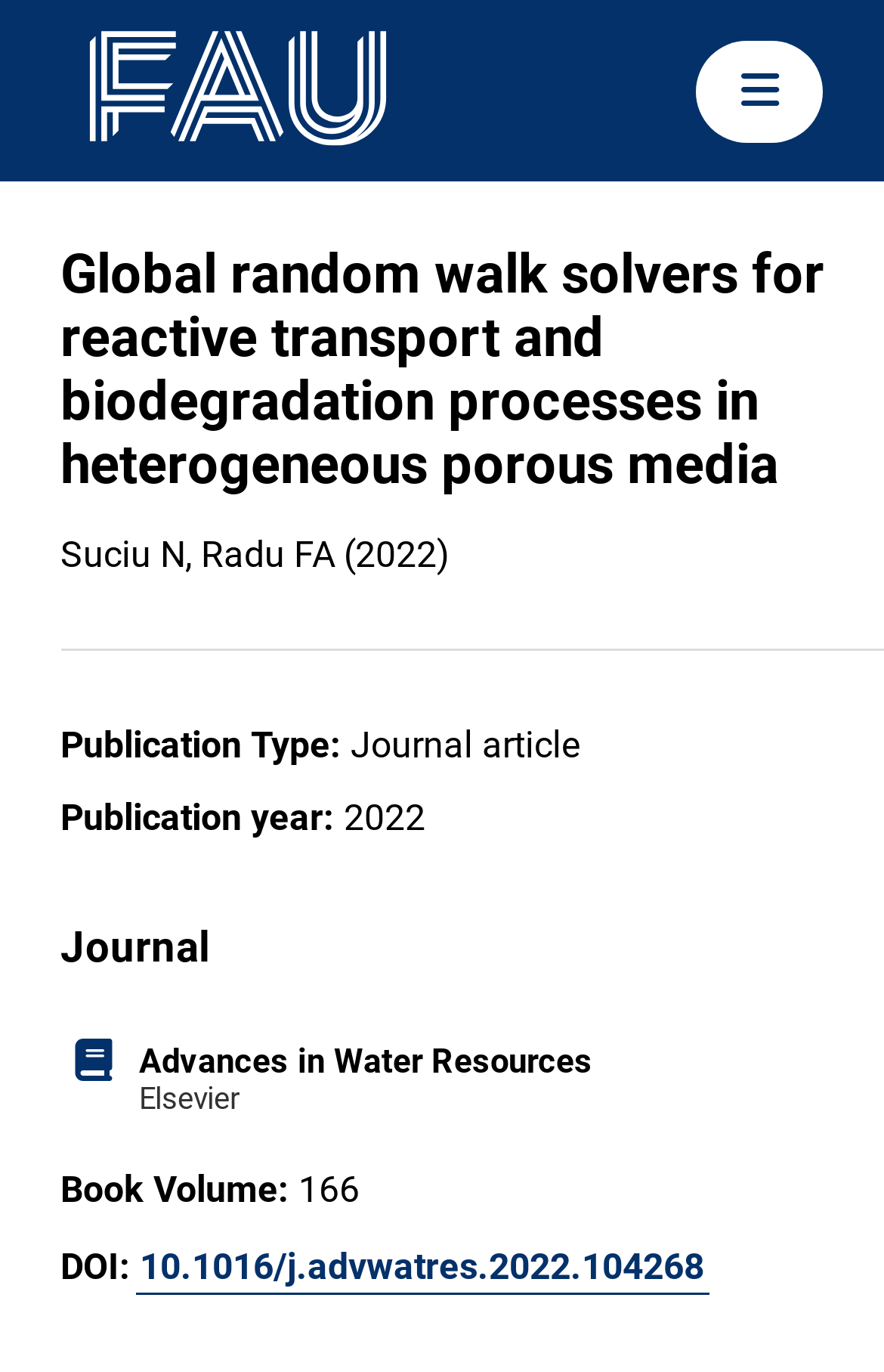Answer the question in a single word or phrase:
What is the book volume of the article?

166